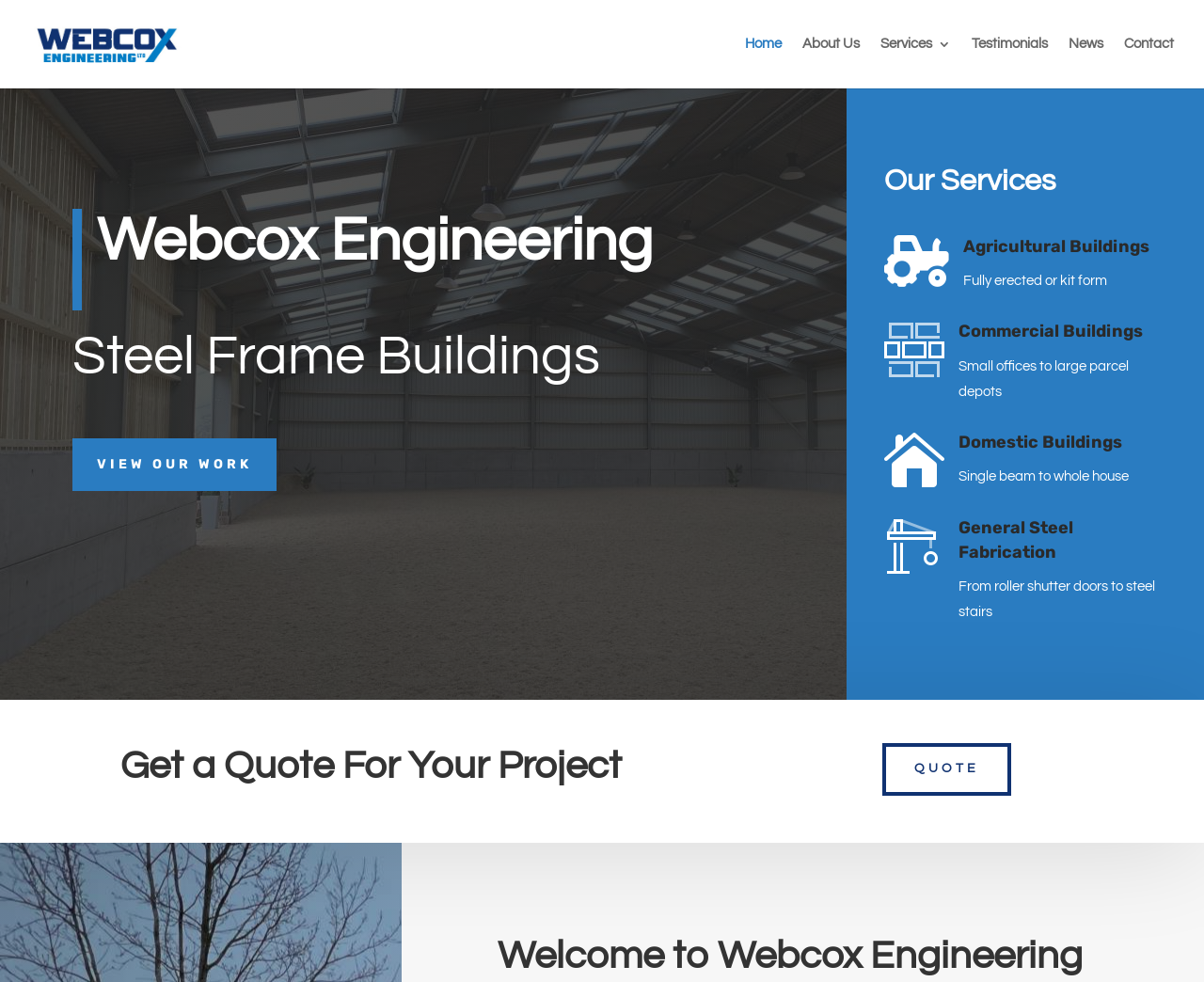Bounding box coordinates should be in the format (top-left x, top-left y, bottom-right x, bottom-right y) and all values should be floating point numbers between 0 and 1. Determine the bounding box coordinate for the UI element described as: View Our Work

[0.06, 0.447, 0.23, 0.5]